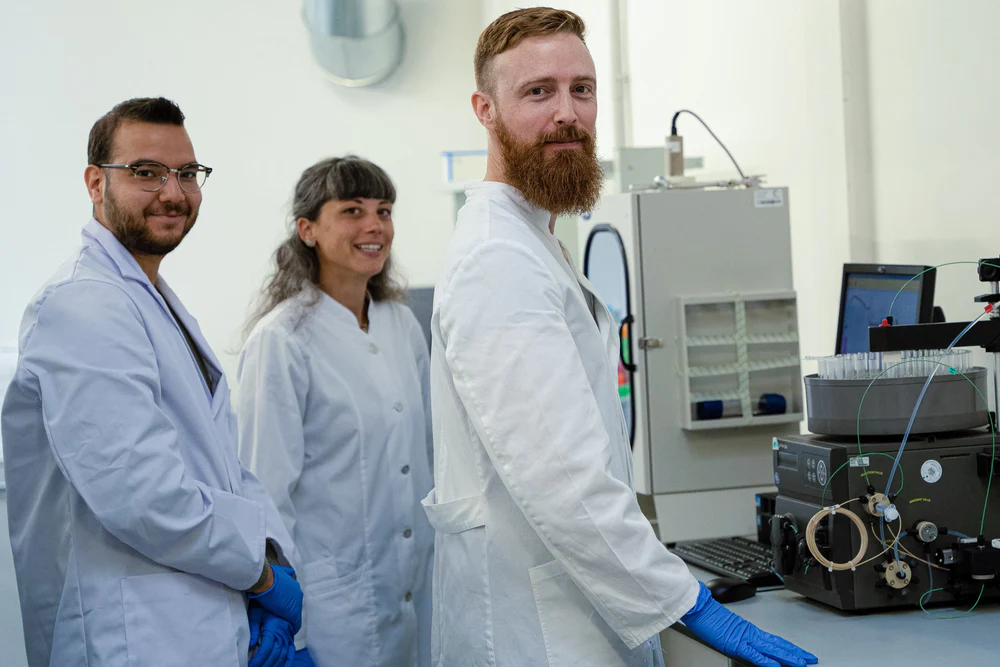Offer a detailed caption for the image presented.

The image showcases a diverse team of three laboratory professionals proudly posing in a modern microbiology lab, reflecting the spirit of innovation in scientific research. All three individuals wear white lab coats and blue gloves, emphasizing safety and professionalism. On the left, a man with glasses and a neatly groomed beard smiles warmly, while in the center, a woman with medium-length hair and a cheerful expression stands confidently. To the right, a man with a full beard and a focused demeanor faces slightly towards the camera. 

In the background, sophisticated laboratory equipment is visible, including a sophisticated PCR machine, signaling their commitment to advancing molecular and microbiological studies. The clean, bright setting highlights a focus on precision and innovation, essential in their field. This image is associated with the ethos of Trax Lab Systems, which aims to elevate standards in the PCR kit industry through superior affordability and effective solutions for scientific advancements.